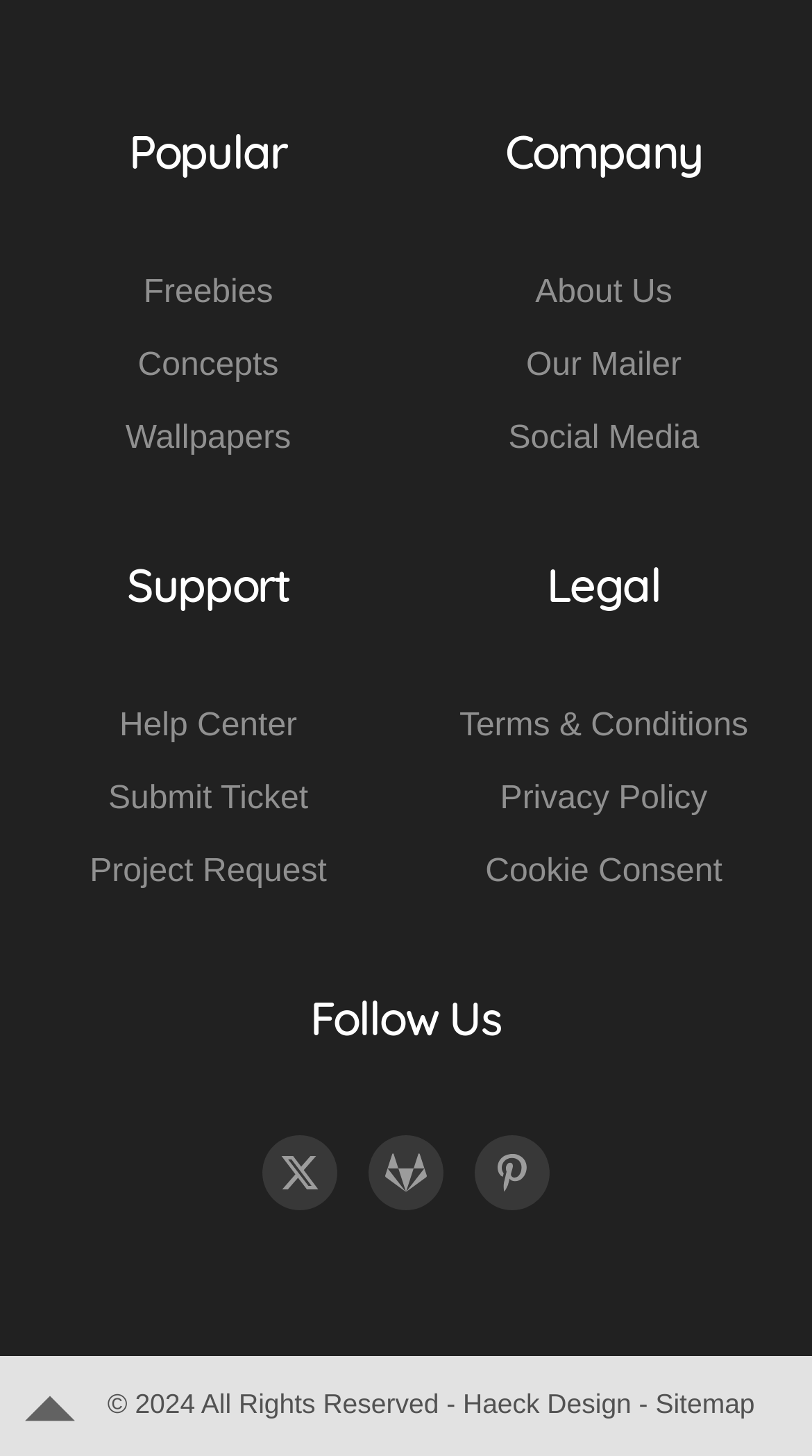Please determine the bounding box coordinates of the clickable area required to carry out the following instruction: "Open Help Center". The coordinates must be four float numbers between 0 and 1, represented as [left, top, right, bottom].

[0.147, 0.486, 0.366, 0.511]